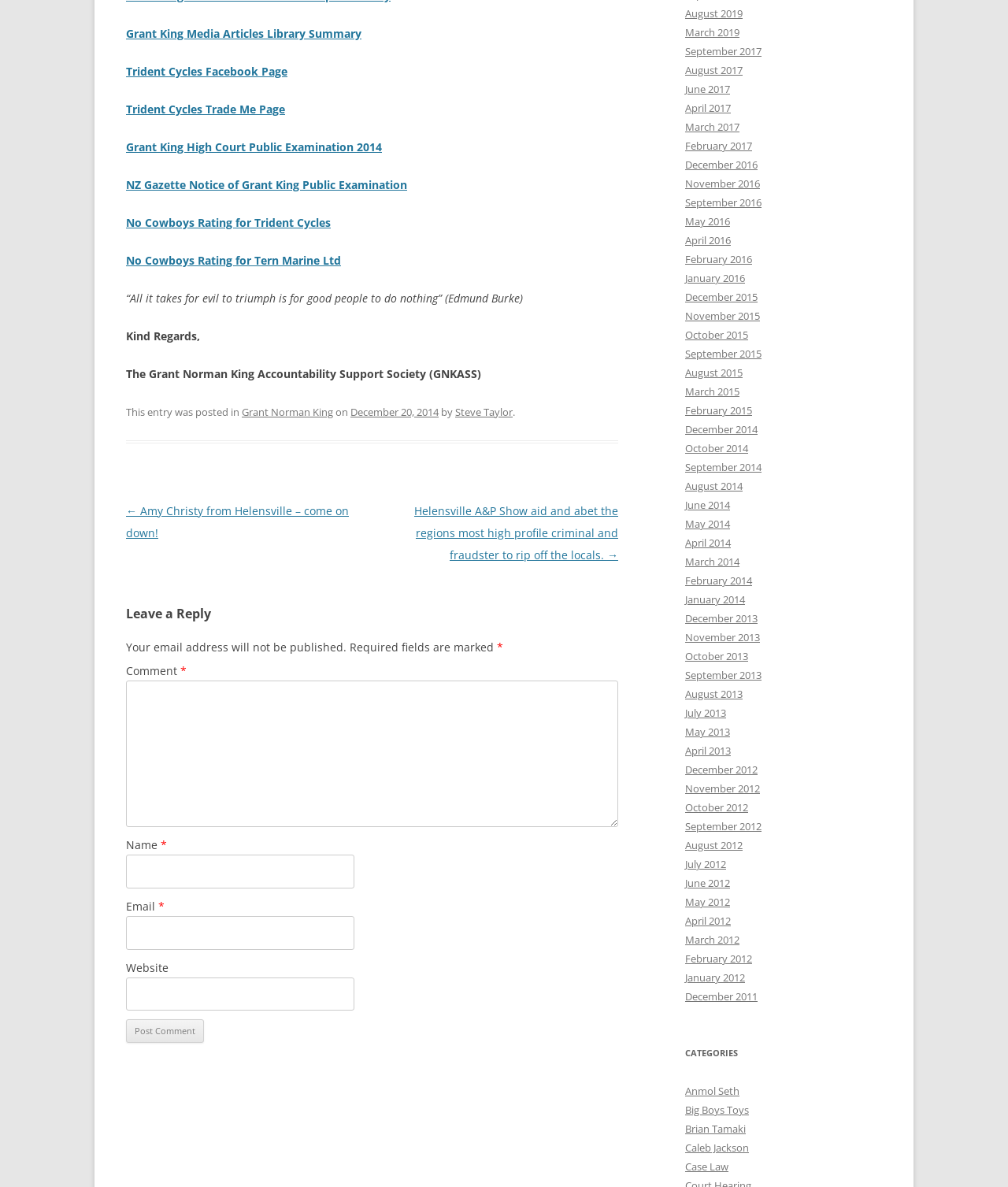Please provide the bounding box coordinates for the element that needs to be clicked to perform the instruction: "View the 'December 2014' archive". The coordinates must consist of four float numbers between 0 and 1, formatted as [left, top, right, bottom].

[0.68, 0.356, 0.752, 0.368]